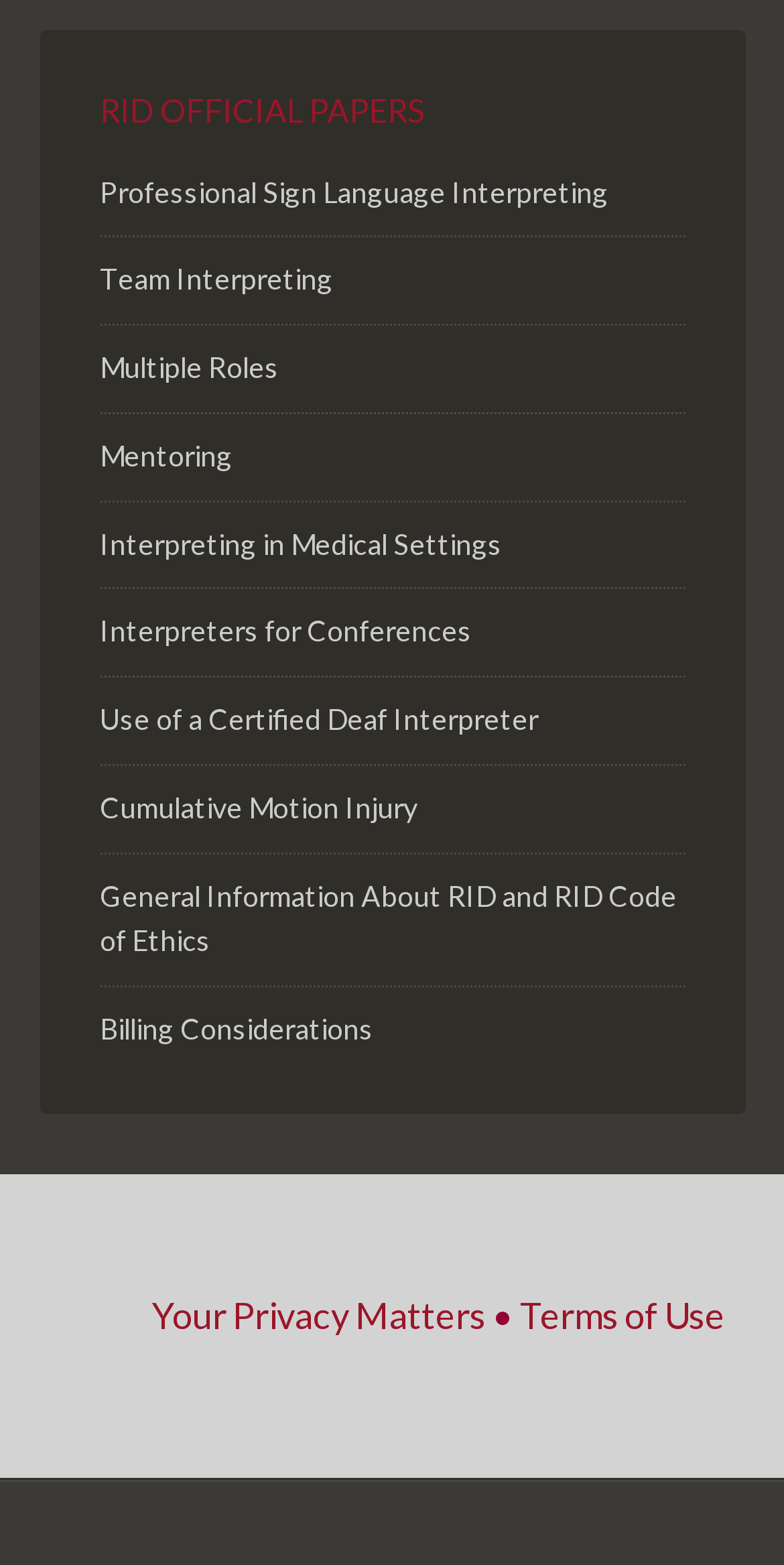Can you find the bounding box coordinates for the element that needs to be clicked to execute this instruction: "Explore Interpreters for Conferences"? The coordinates should be given as four float numbers between 0 and 1, i.e., [left, top, right, bottom].

[0.127, 0.392, 0.601, 0.414]